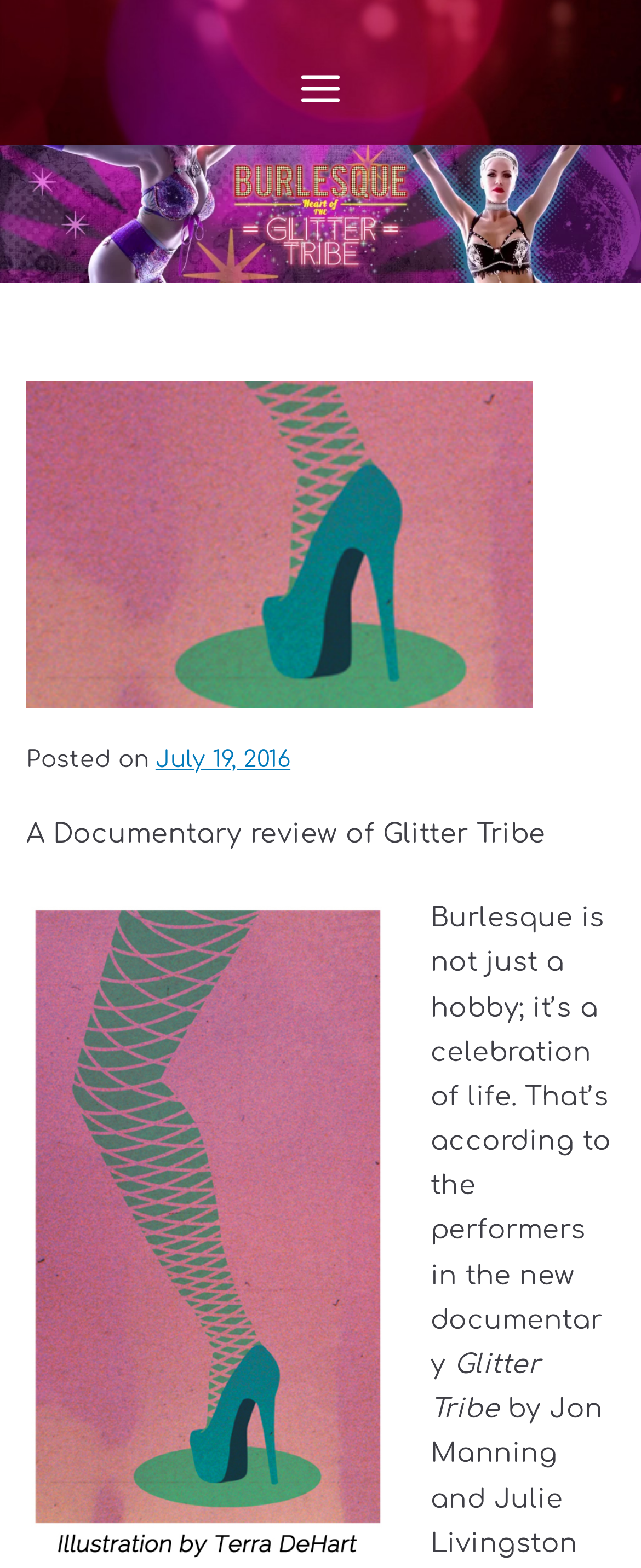When was the documentary posted?
Can you provide a detailed and comprehensive answer to the question?

The date 'July 19, 2016' is mentioned in the text 'Posted on July 19, 2016' which is located below the primary menu button.